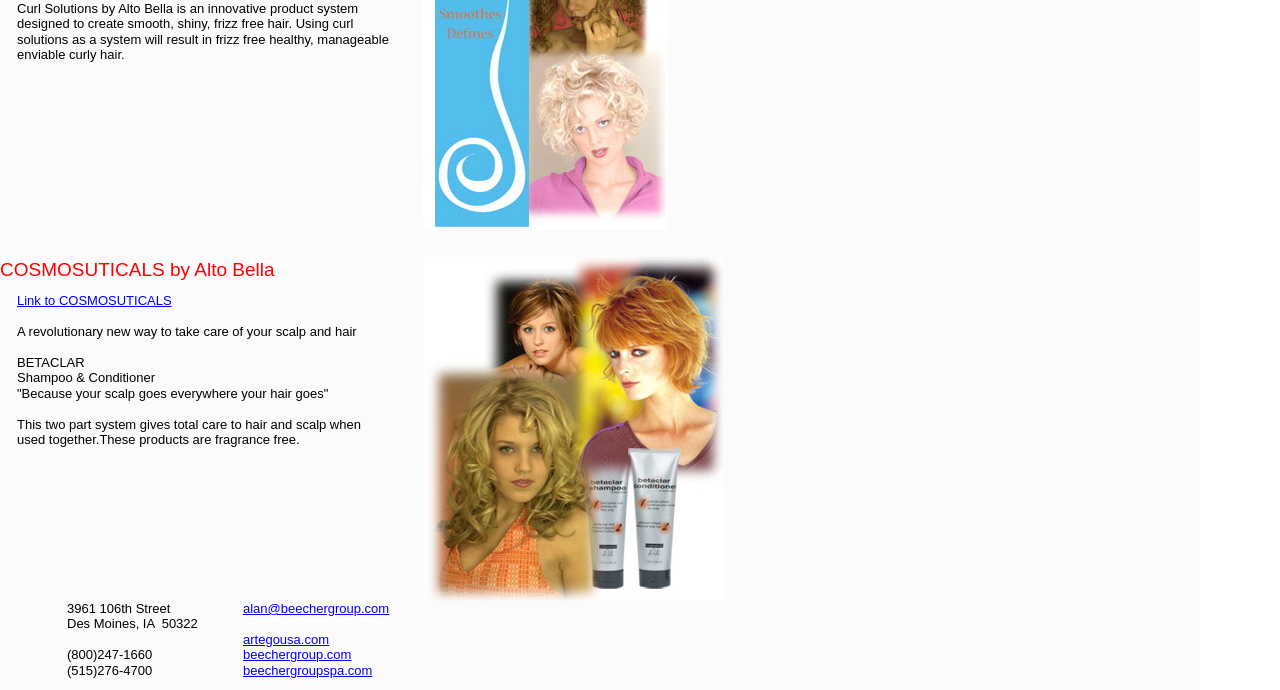What is the address of the company?
Answer the question using a single word or phrase, according to the image.

3961 106th Street, Des Moines, IA 50322